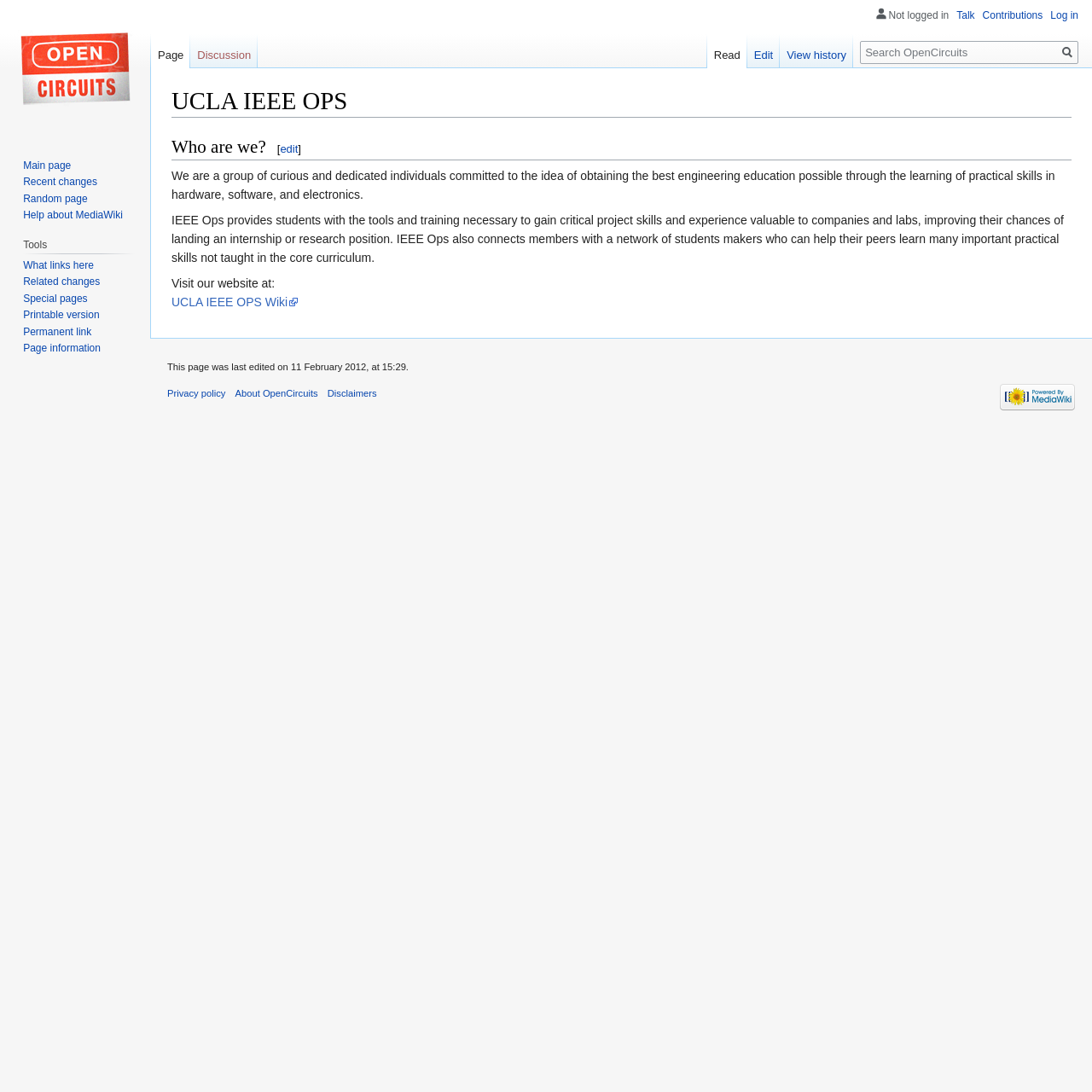What is the last edited date of the page?
Please ensure your answer to the question is detailed and covers all necessary aspects.

The last edited date of the page can be found in the StaticText element 'This page was last edited on 11 February 2012, at 15:29.' which is located at the bottom of the webpage, providing information about the page's history.